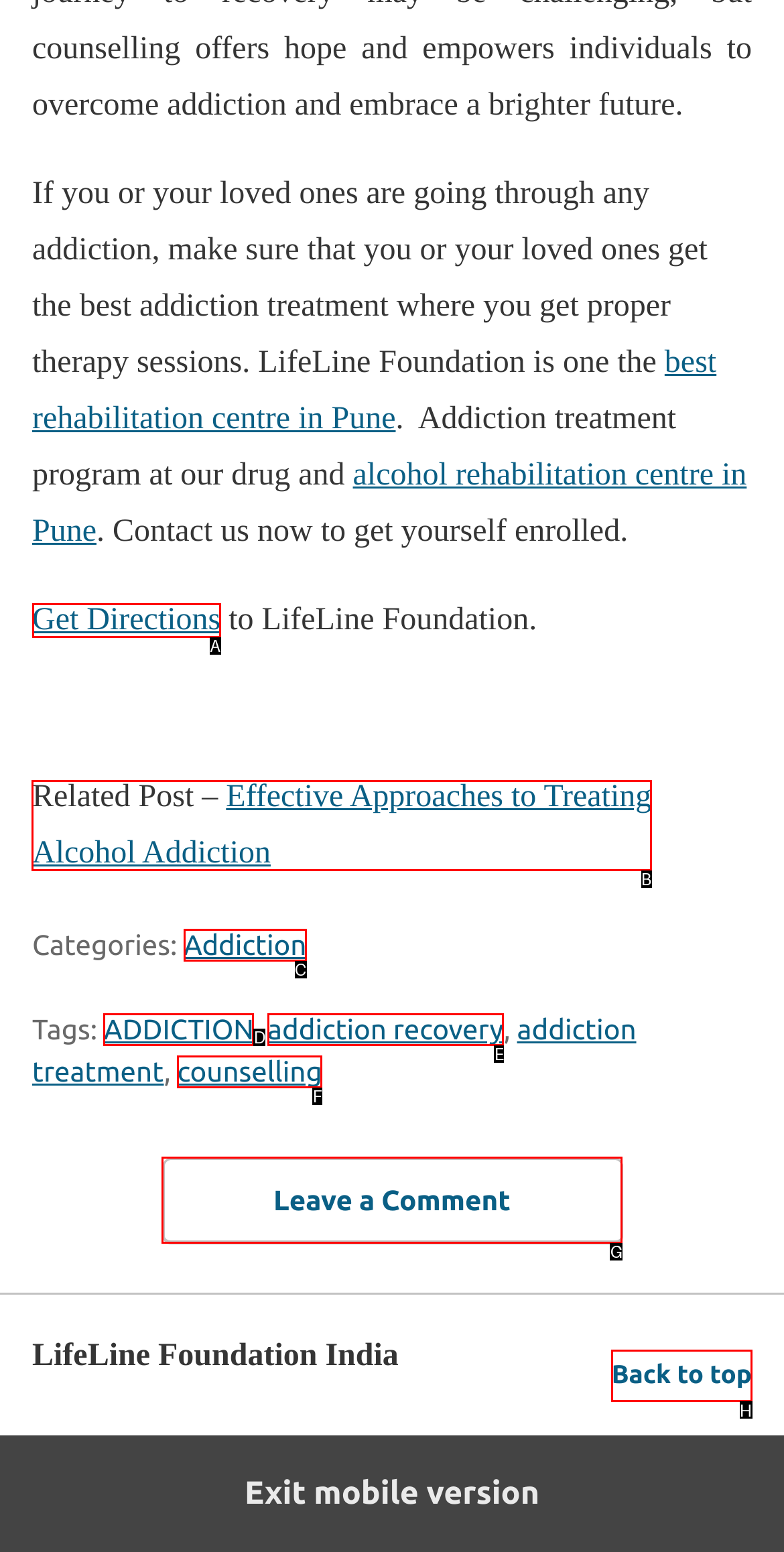Identify the correct choice to execute this task: Learn about effective approaches to treating alcohol addiction
Respond with the letter corresponding to the right option from the available choices.

B